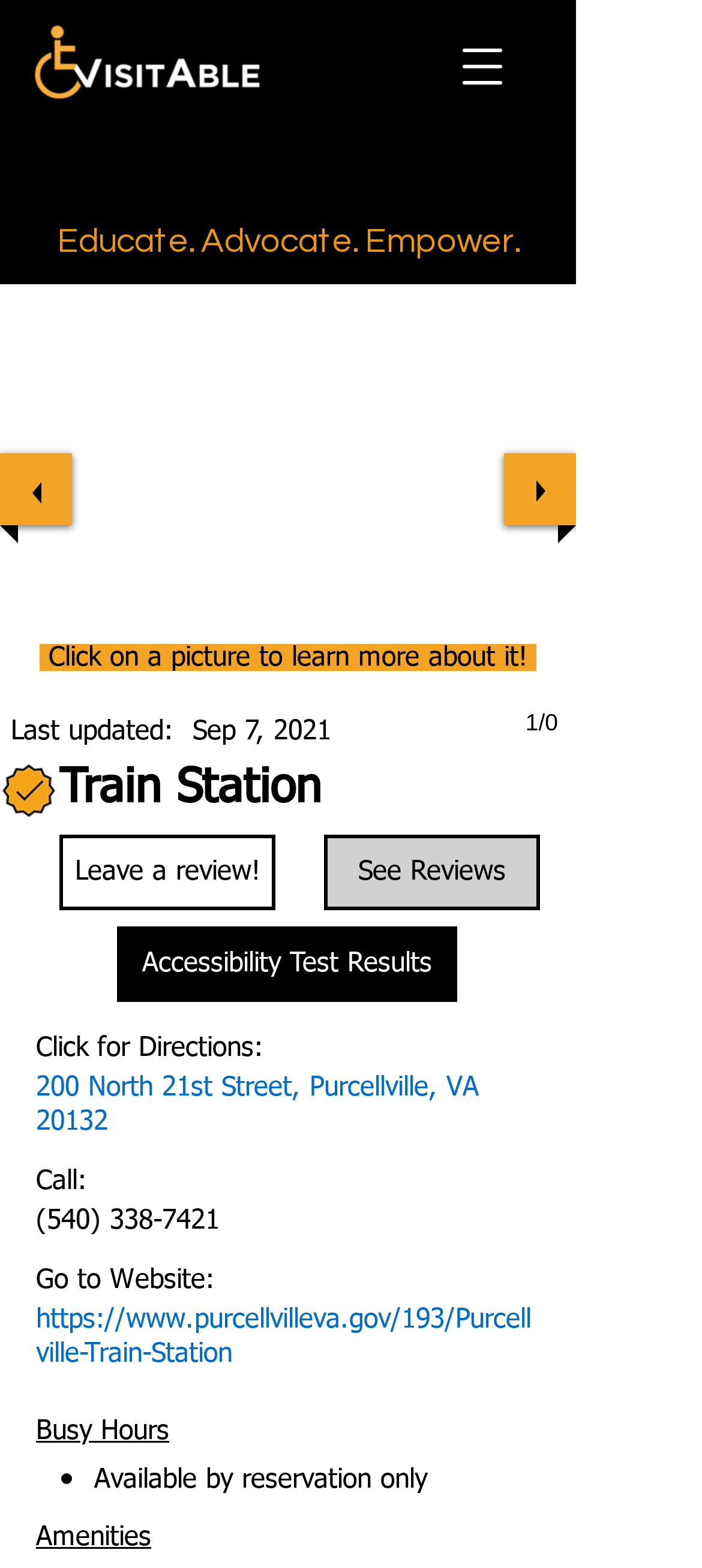Answer the question below in one word or phrase:
What is the phone number of this business?

(540) 338-7421